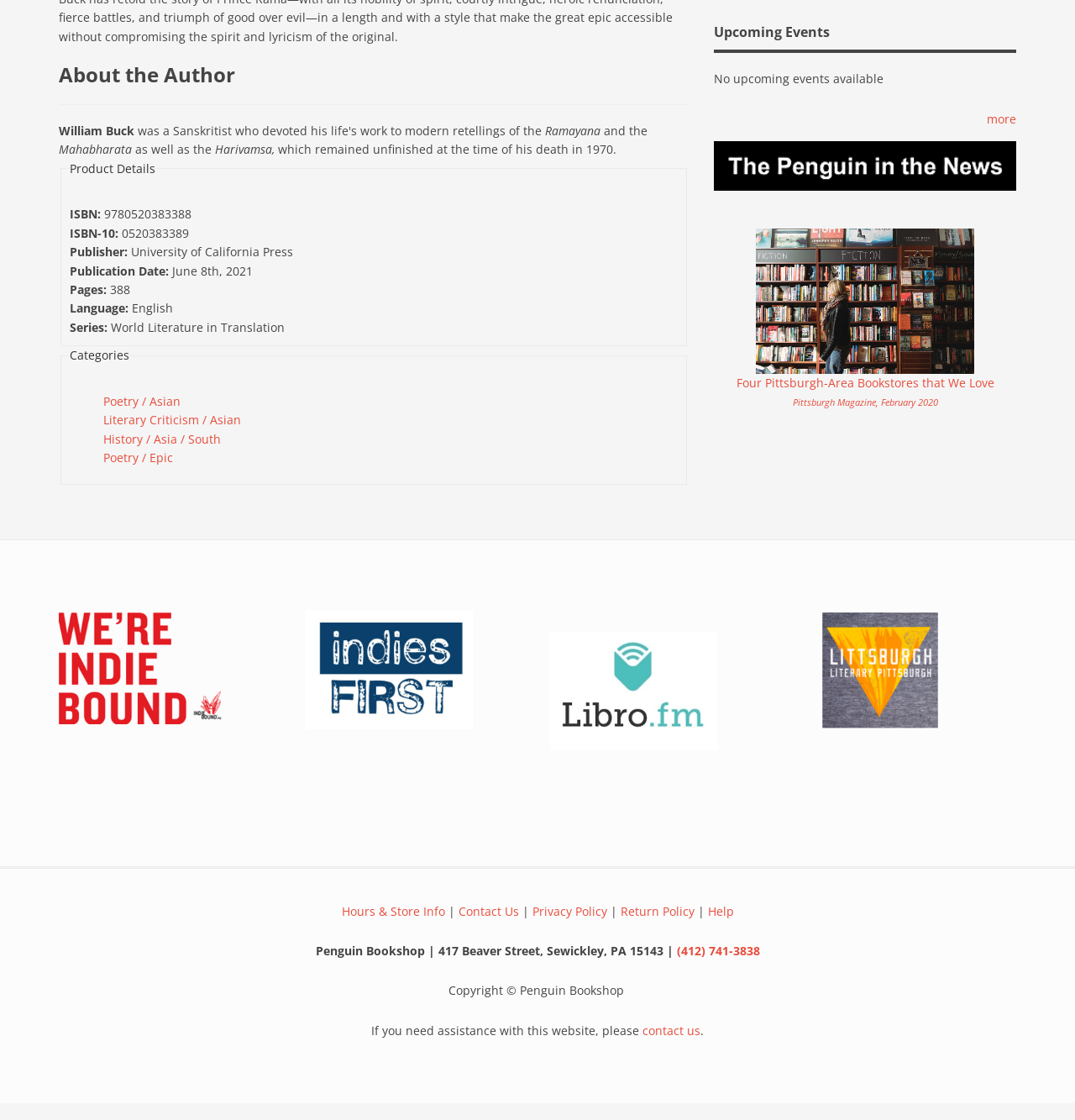What is the publication date of the book?
Please look at the screenshot and answer in one word or a short phrase.

June 8th, 2021